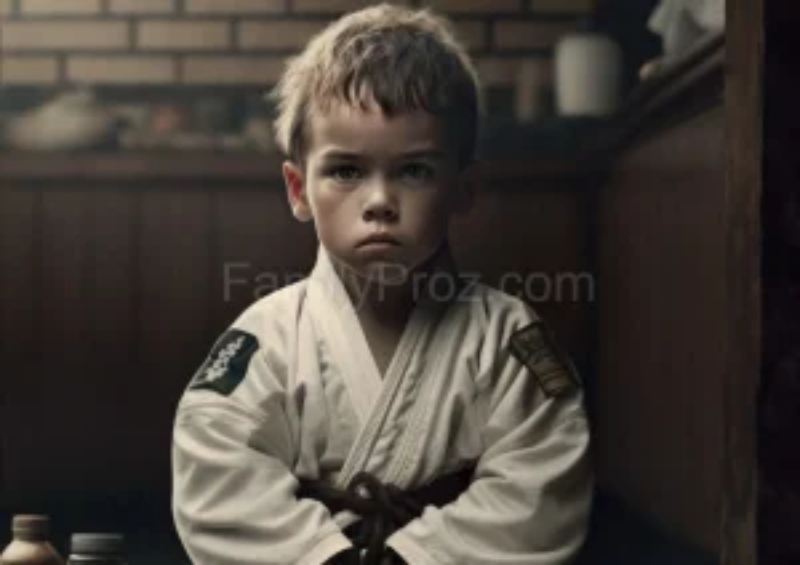Could you please study the image and provide a detailed answer to the question:
What does the dark belt signify?

The dark belt worn by the boy signifies his commitment and training in the discipline of martial arts. The belt is a symbol of his hard work and dedication to the art, and it is often worn by practitioners who have achieved a certain level of proficiency.